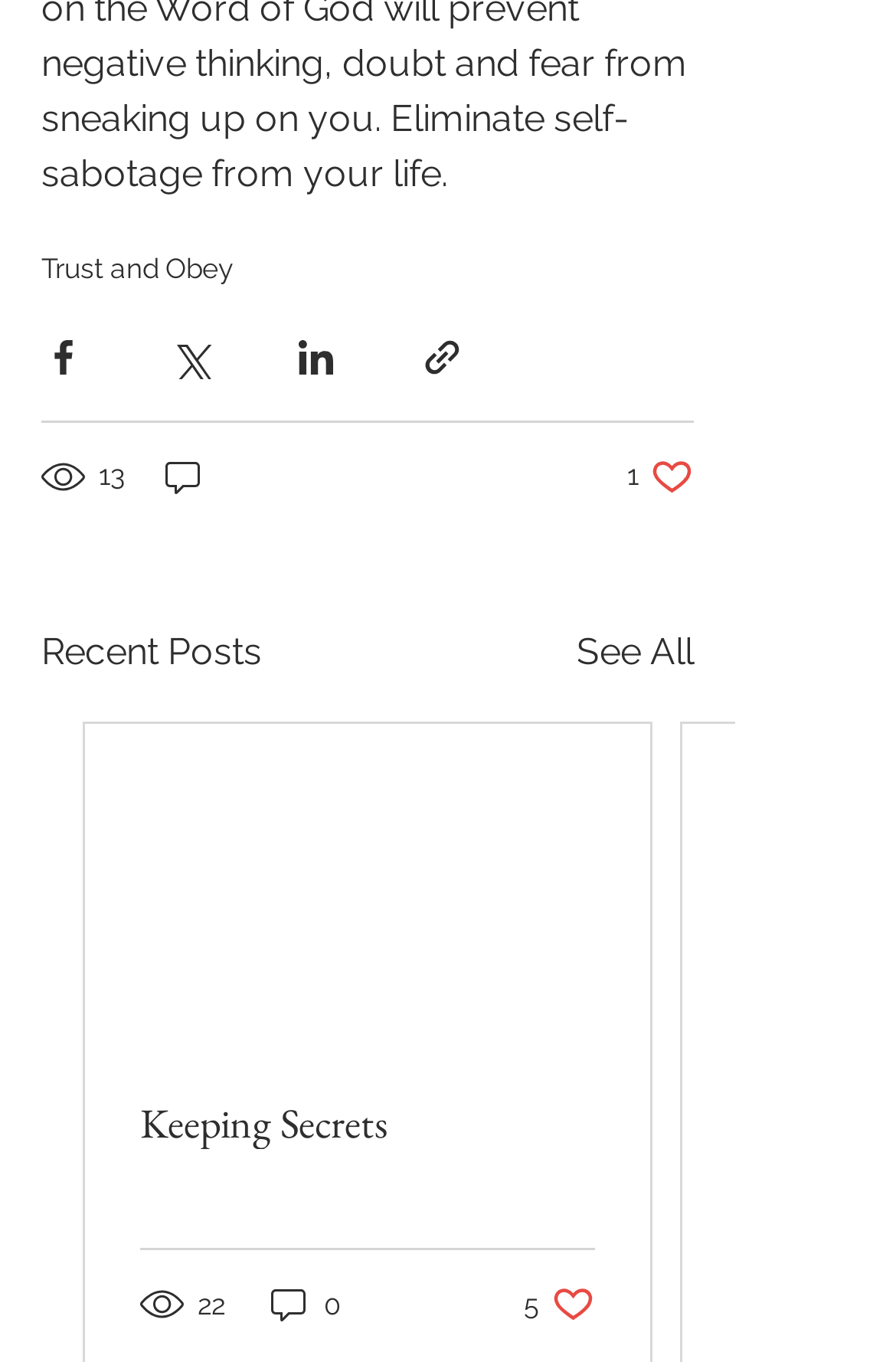What is the number of likes for the current post?
Look at the screenshot and respond with one word or a short phrase.

1